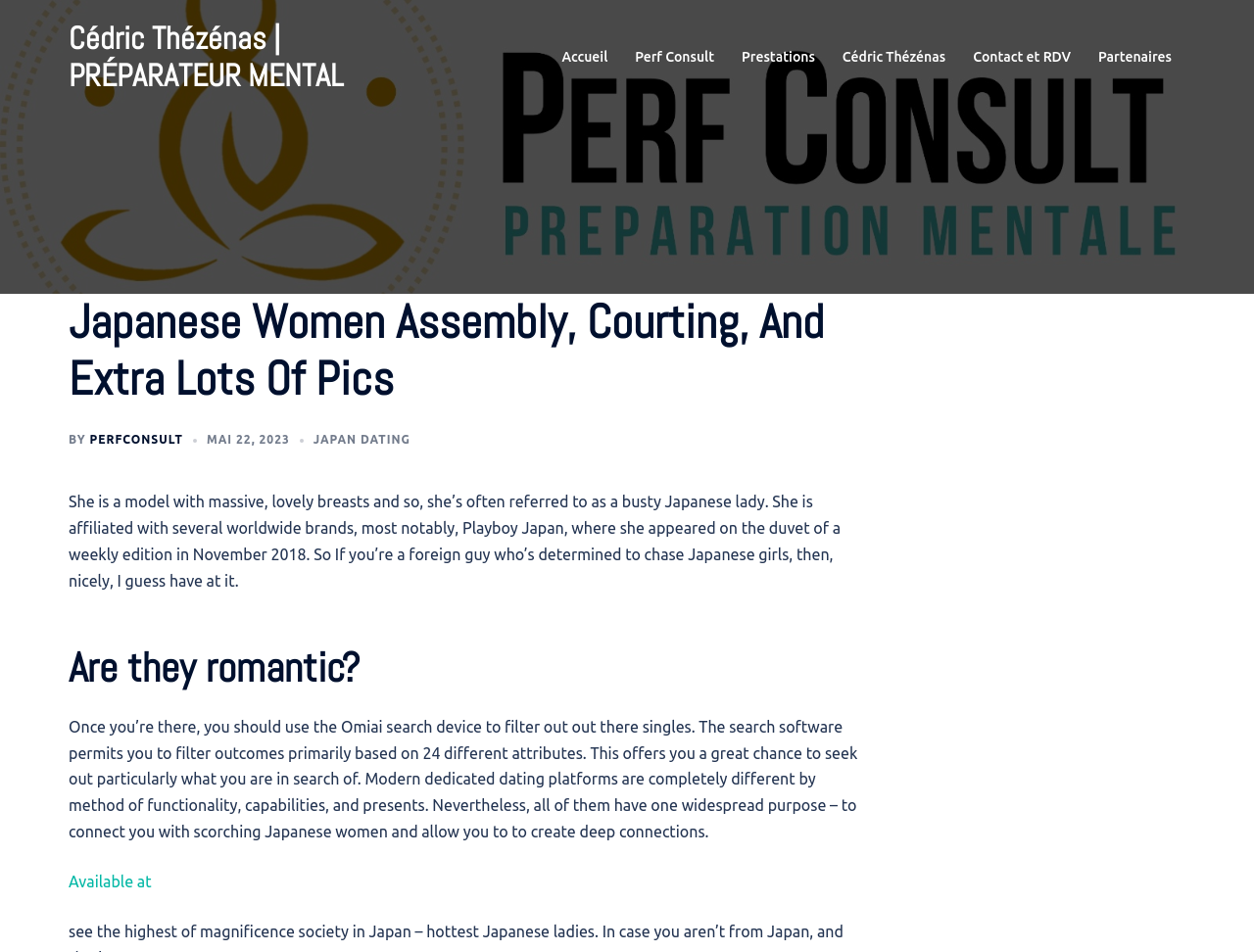Generate a detailed explanation of the webpage's features and information.

This webpage is about Japanese women, dating, and relationships. At the top, there is a heading that reads "Cédric Thézénas | PRÉPARATEUR MENTAL" which is also a link. Below this heading, there are six links in a row, including "Accueil", "Perf Consult", "Prestations", "Cédric Thézénas", "Contact et RDV", and "Partenaires".

Further down, there is a main header that reads "Japanese Women Assembly, Courting, And Extra Lots Of Pics". Below this header, there is a section with several links and text. The text describes a Japanese model who has appeared on the cover of Playboy Japan, and it also provides advice for foreign men who want to date Japanese women. 

To the right of this text, there is a link that reads "BY" followed by another link "PERFCONSULT", and then a link with a date "MAI 22, 2023". Below these links, there is a link that reads "JAPAN DATING".

The webpage also contains two paragraphs of text. The first paragraph describes the Japanese model, and the second paragraph discusses the Omiai search device, a tool that allows users to filter out available singles based on 24 different attributes. 

At the bottom of the page, there is a heading that reads "Are they romantic?" followed by another paragraph of text that discusses modern dating platforms and their functionality. Finally, there is a link that reads "Available at" at the very bottom of the page.